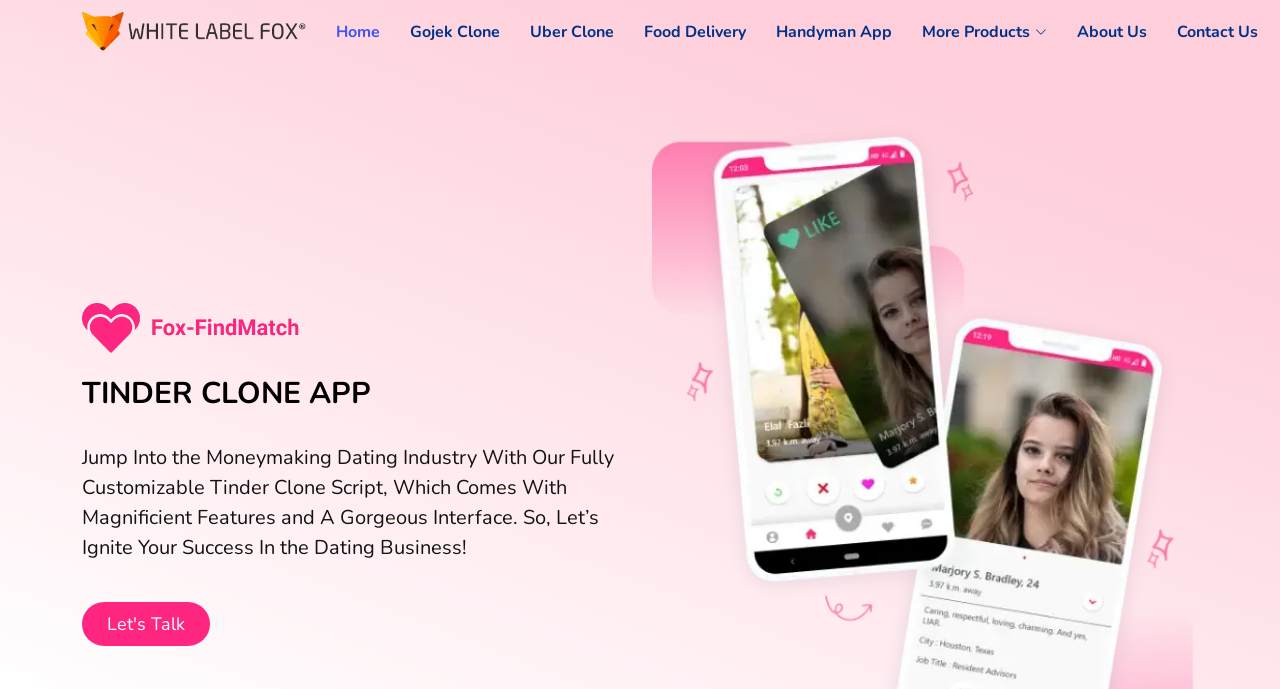Identify the bounding box of the UI element that matches this description: "Home".

[0.239, 0.015, 0.297, 0.078]